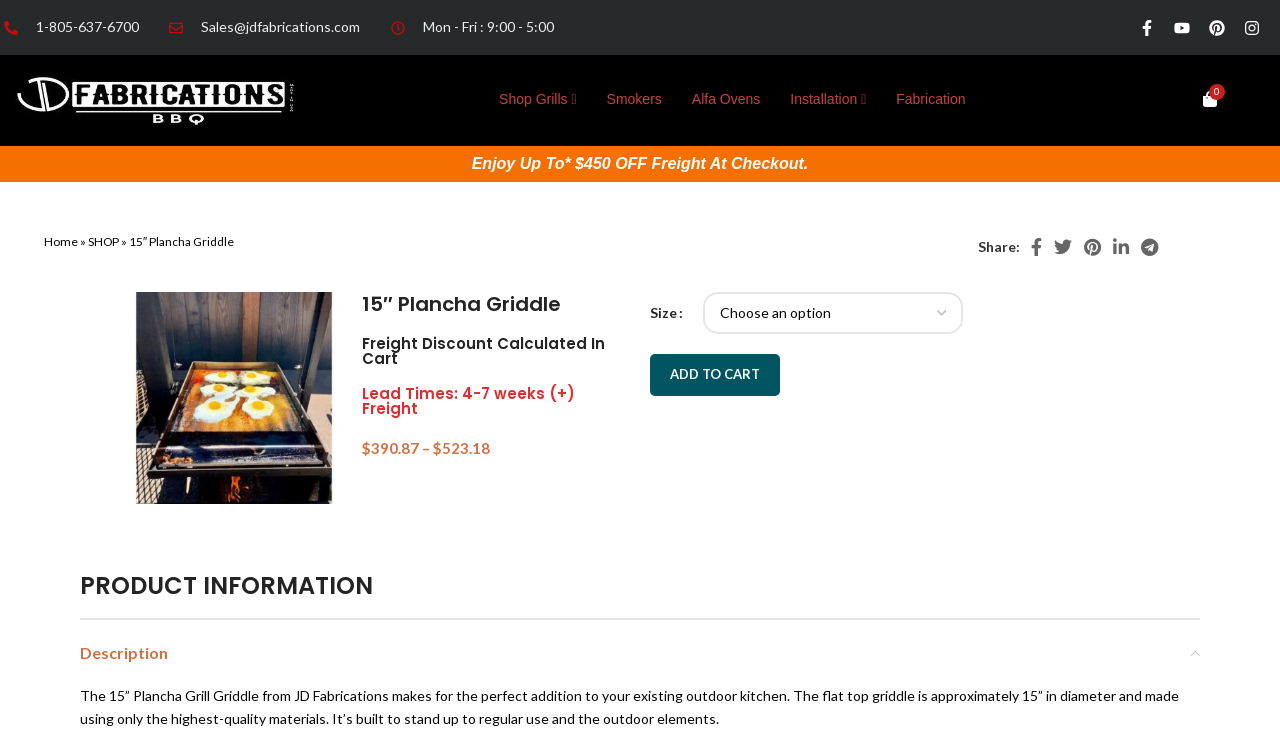Can you specify the bounding box coordinates for the region that should be clicked to fulfill this instruction: "Open Facebook page".

[0.882, 0.013, 0.91, 0.06]